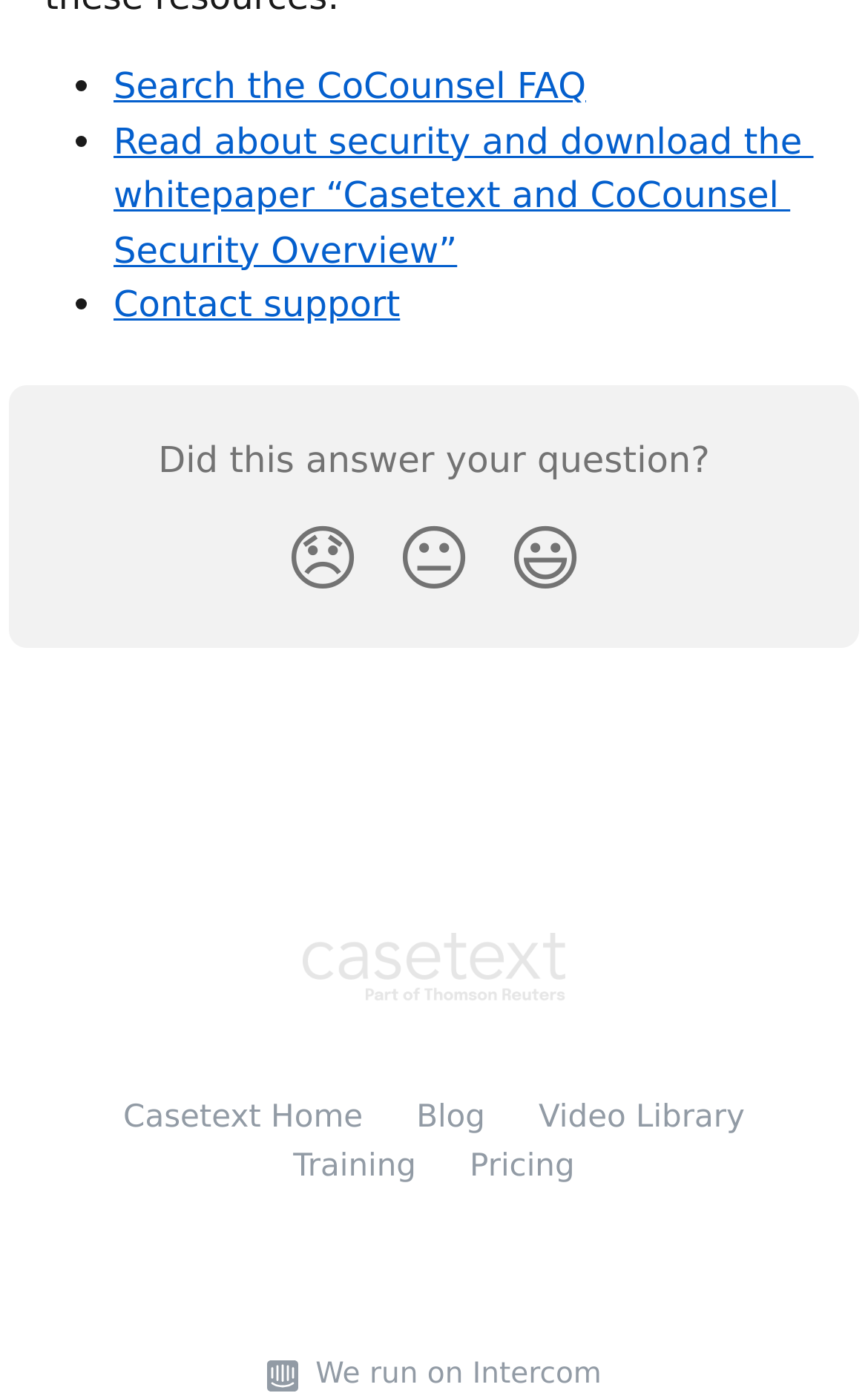Locate the bounding box coordinates for the element described below: "Search the CoCounsel FAQ". The coordinates must be four float values between 0 and 1, formatted as [left, top, right, bottom].

[0.131, 0.047, 0.675, 0.077]